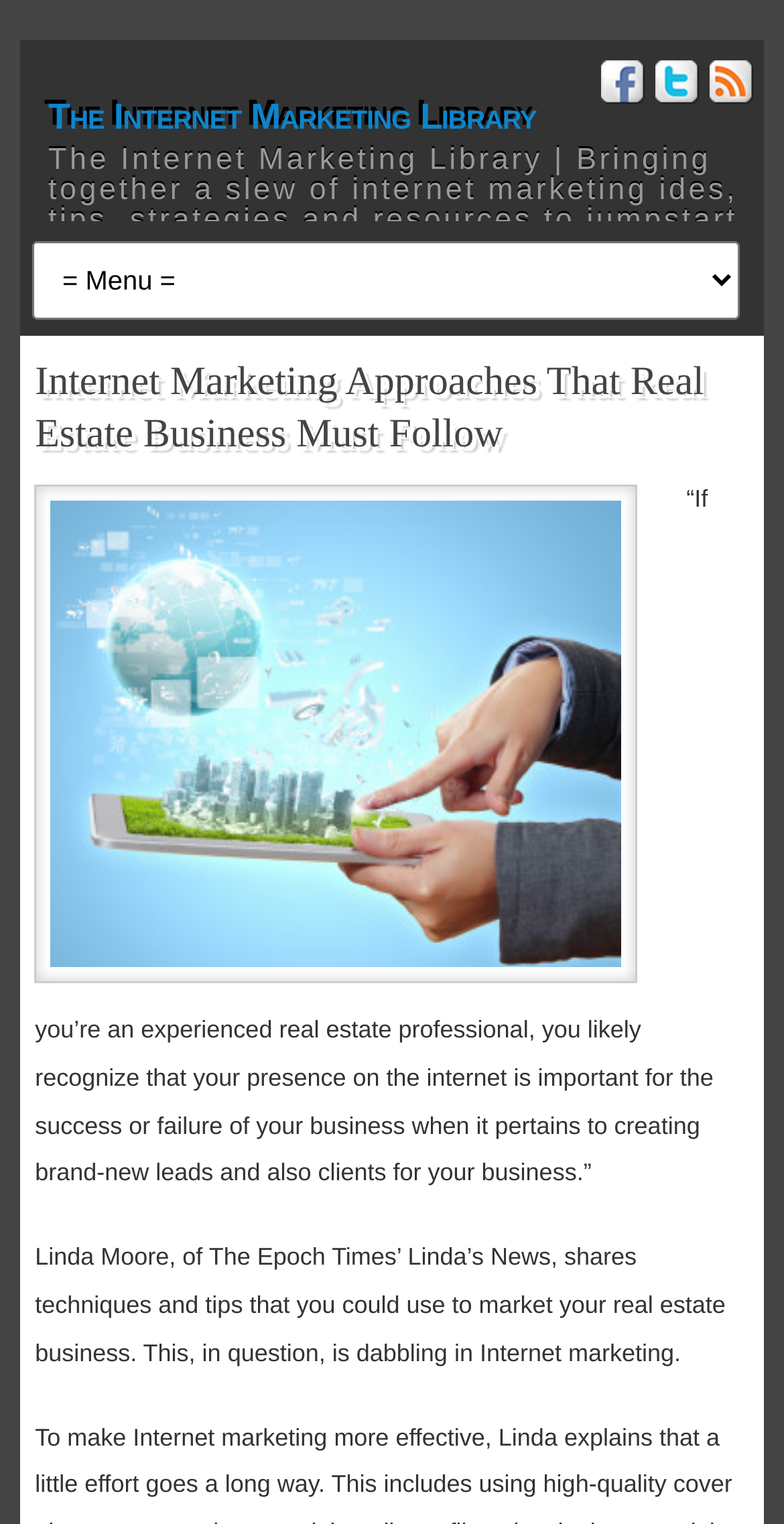Answer the question briefly using a single word or phrase: 
What is the main topic of this webpage?

Real Estate Internet Marketing